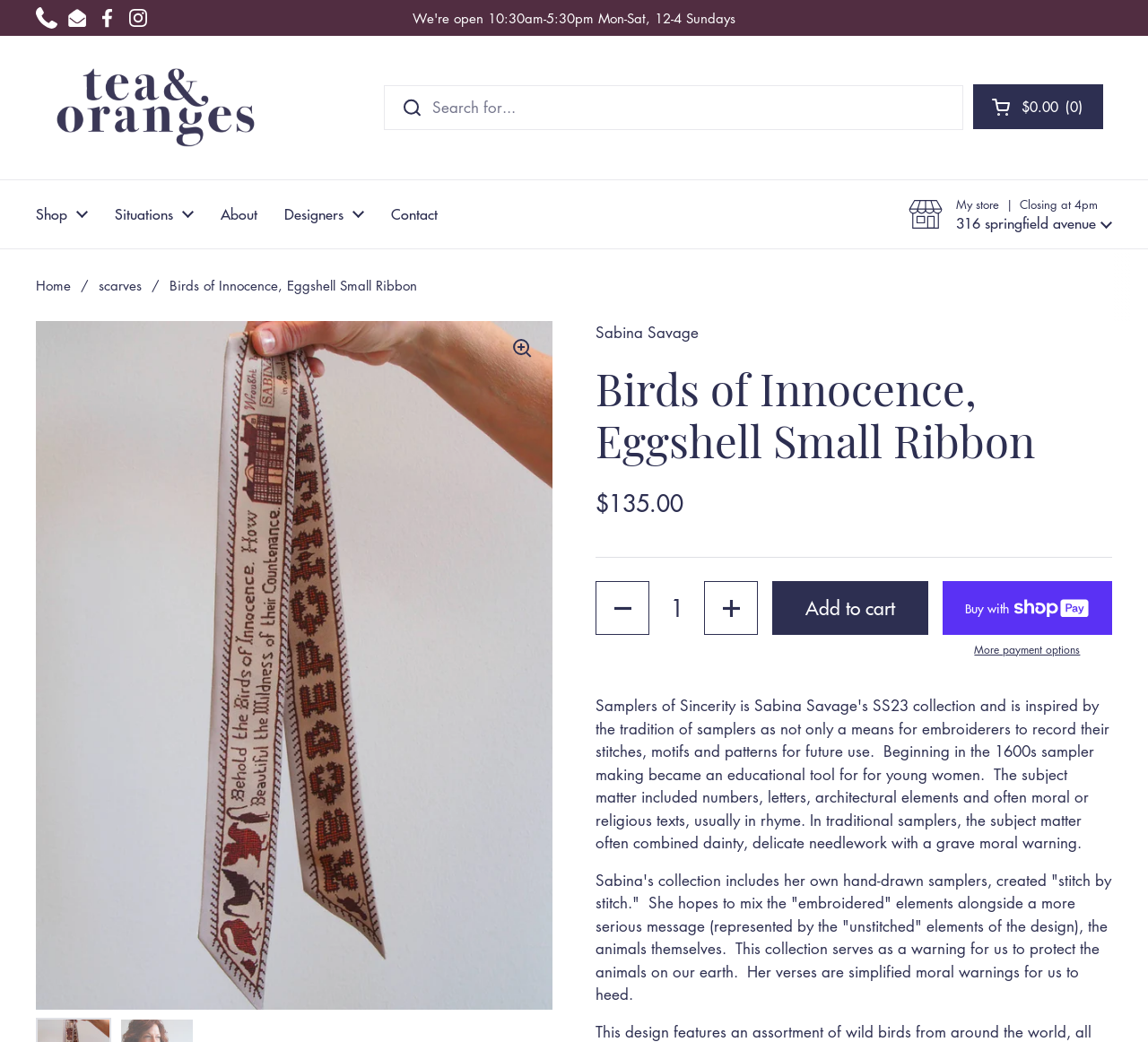How many social media links are there?
Analyze the screenshot and provide a detailed answer to the question.

I counted the number of social media links by looking at the links with text 'Phone - Opens in a new tab', 'Email - Opens in a new tab', 'Facebook - Opens in a new tab', and 'Instagram - Opens in a new tab' located at the top of the page.